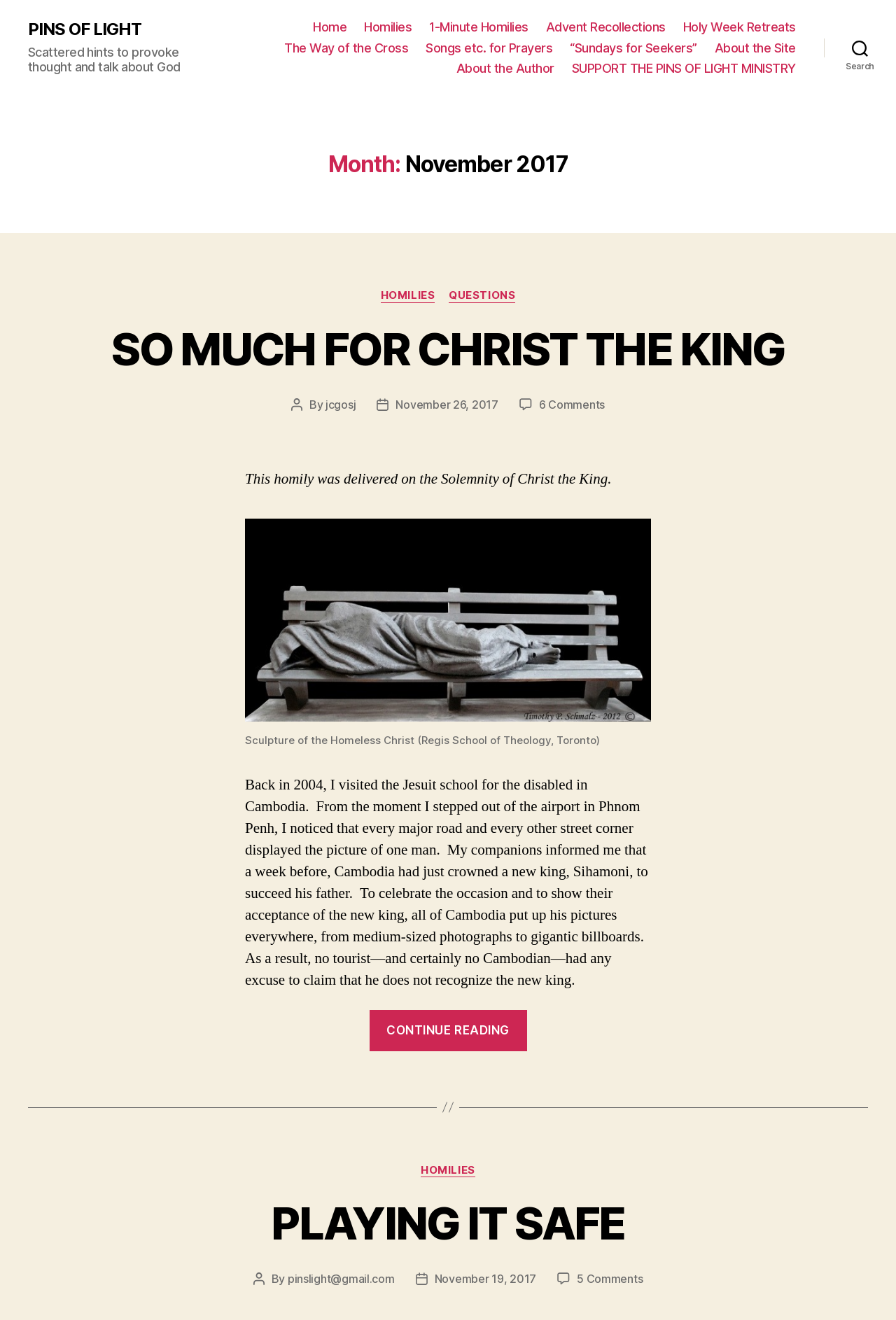Identify and provide the bounding box for the element described by: "Search".

[0.92, 0.025, 1.0, 0.048]